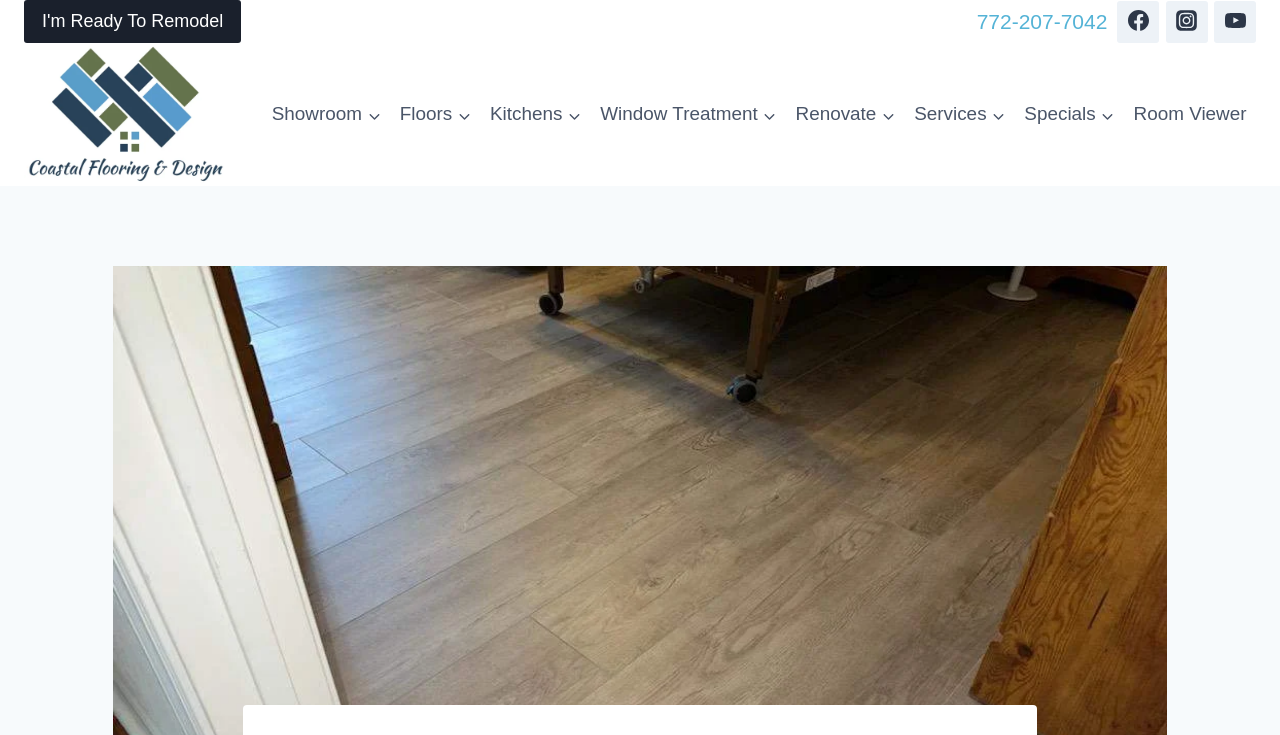Find the primary header on the webpage and provide its text.

What is LVT Flooring? A Guide By Coastal Flooring